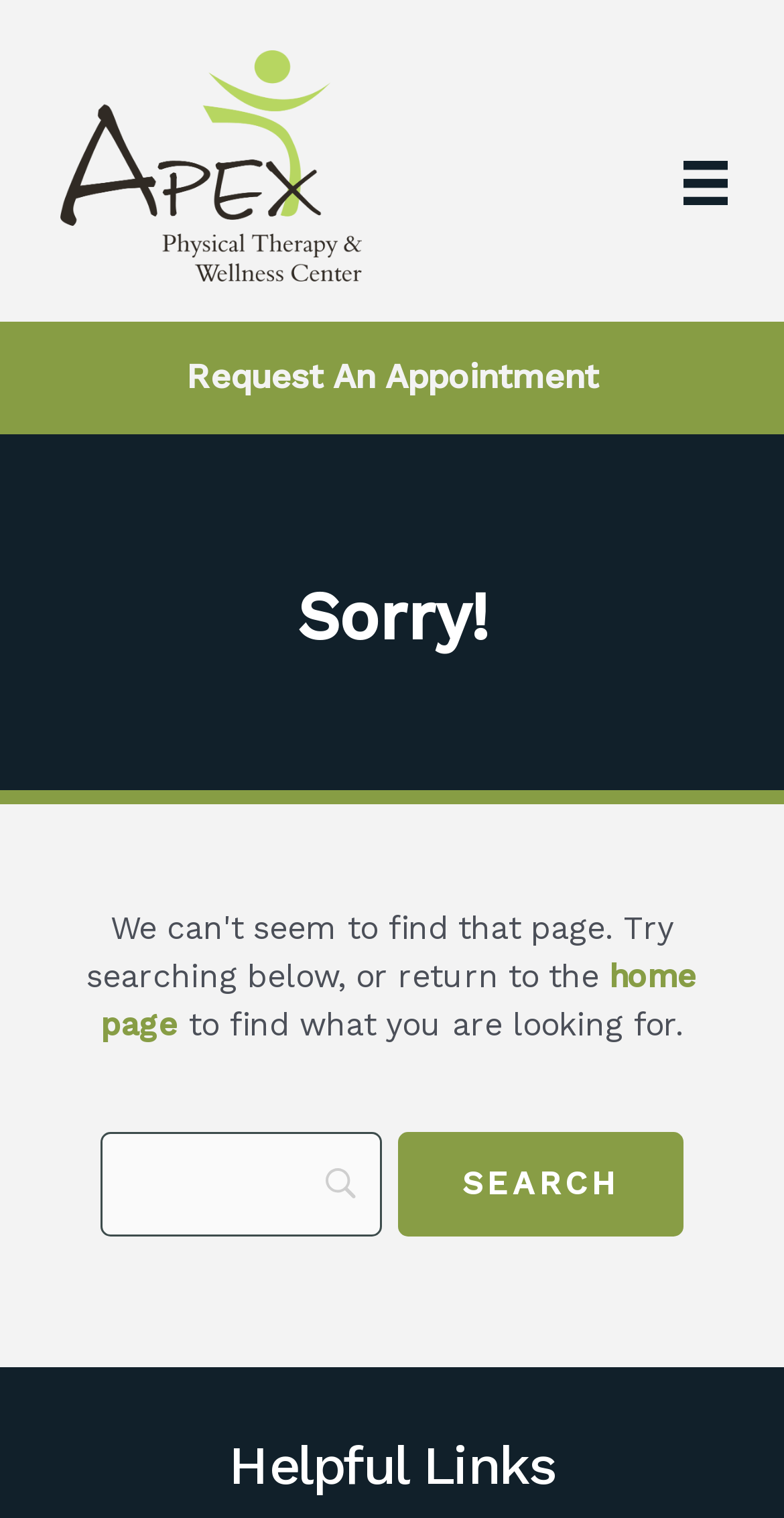Refer to the image and provide an in-depth answer to the question:
What can you do on this webpage?

I found a link with the text 'Request An Appointment', which suggests that users can request an appointment on this webpage.